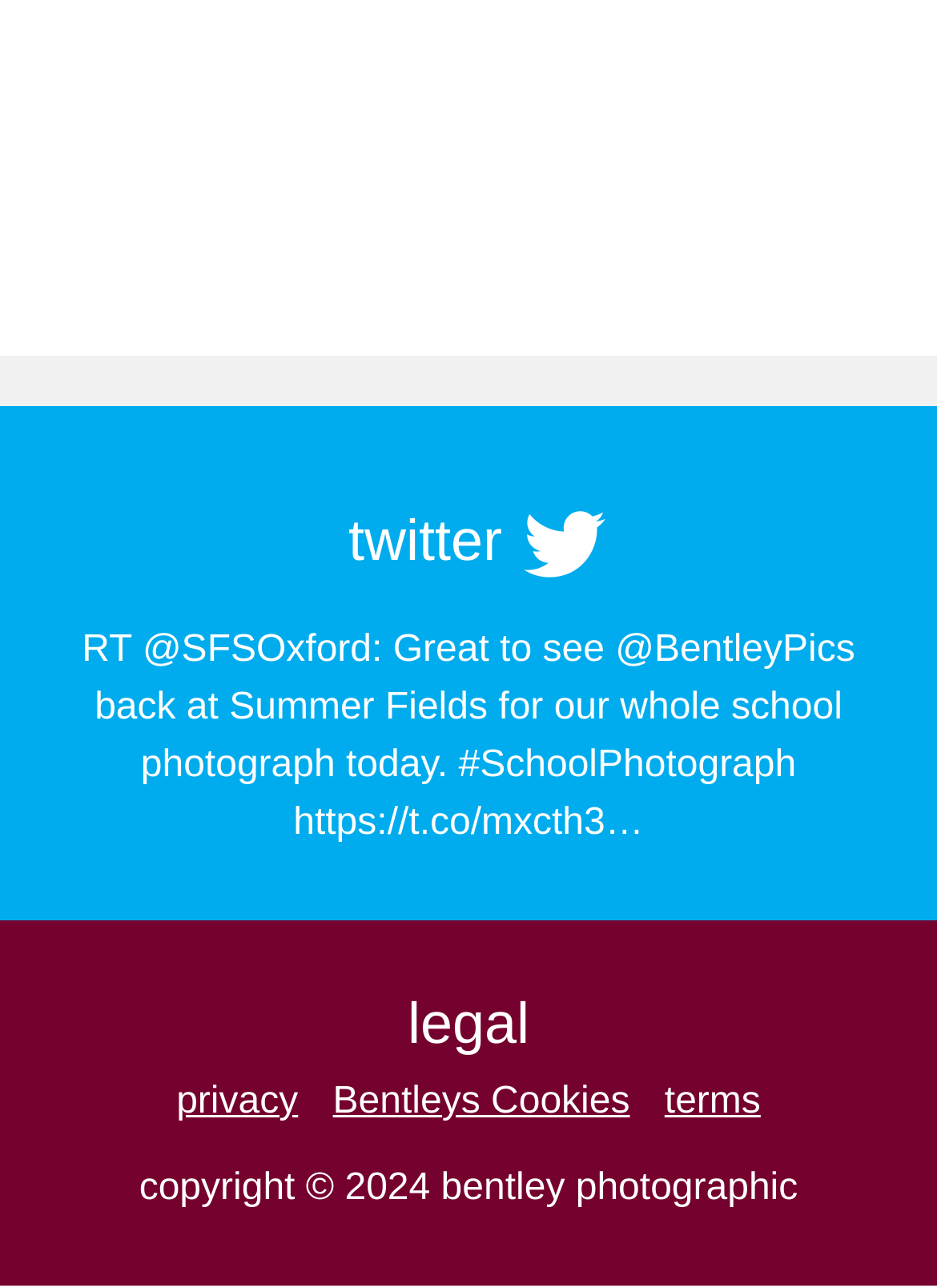Pinpoint the bounding box coordinates of the element that must be clicked to accomplish the following instruction: "check the #SchoolPhotograph hashtag". The coordinates should be in the format of four float numbers between 0 and 1, i.e., [left, top, right, bottom].

[0.489, 0.578, 0.85, 0.61]